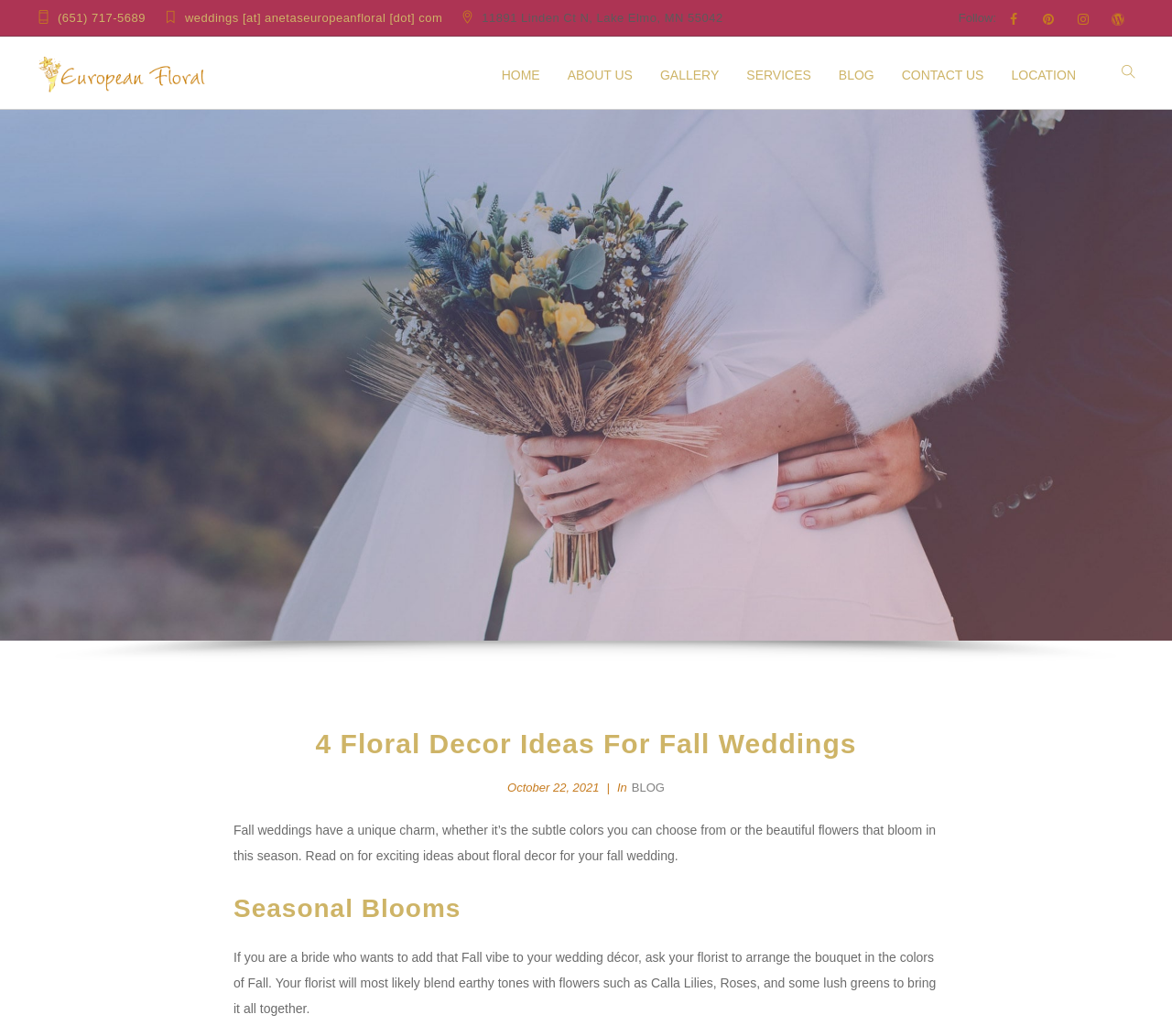Show the bounding box coordinates of the region that should be clicked to follow the instruction: "Click the phone number to call."

[0.049, 0.011, 0.124, 0.024]